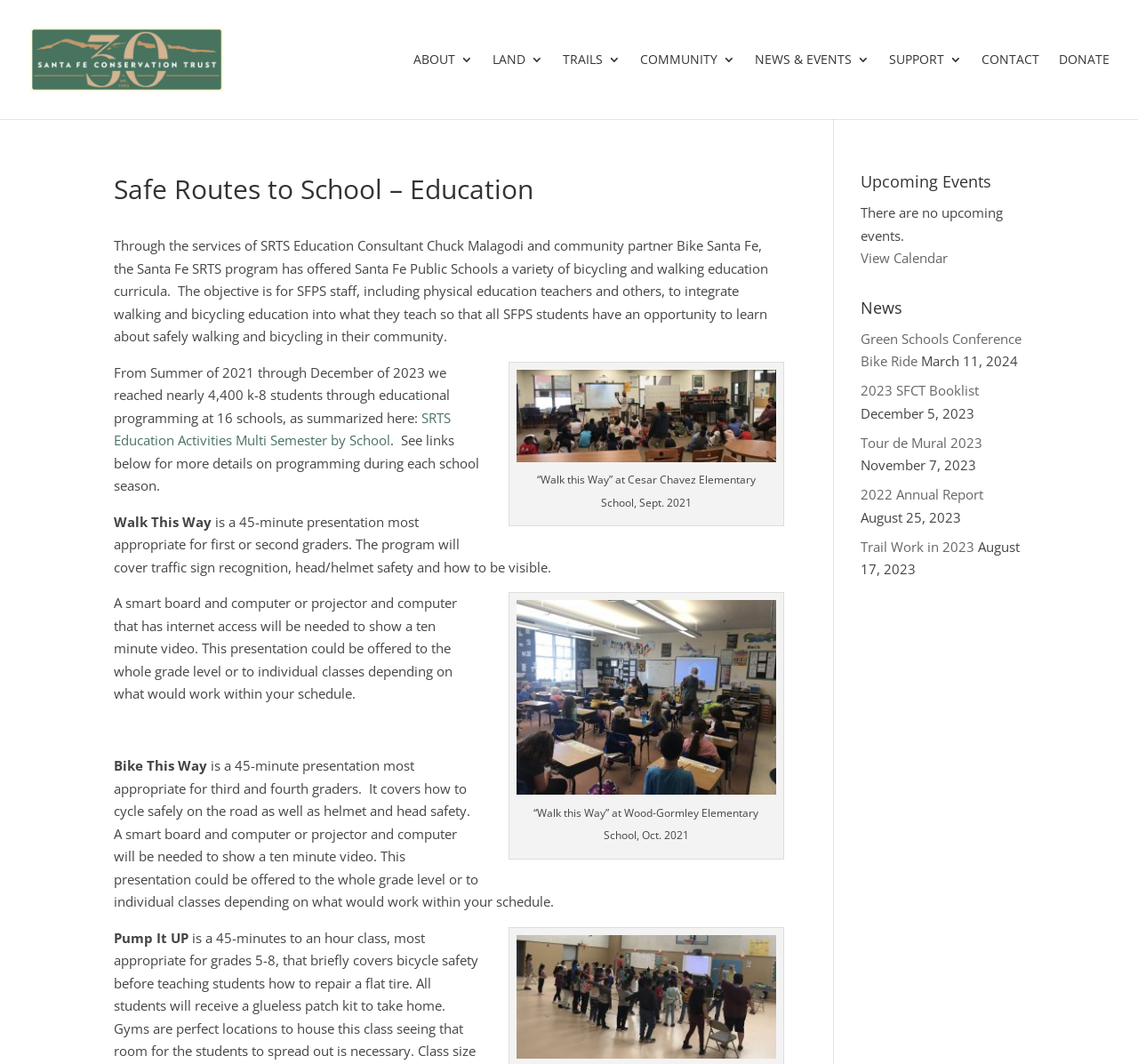Create a full and detailed caption for the entire webpage.

The webpage is about Safe Routes to School, a program focused on education, specifically under the Santa Fe Conservation Trust. At the top, there is a logo of Santa Fe Conservation Trust, accompanied by a link to the organization's website. Below the logo, there are several links to different sections of the website, including ABOUT, LAND, TRAILS, COMMUNITY, NEWS & EVENTS, SUPPORT, CONTACT, and DONATE.

The main content of the webpage is divided into two sections. The first section is about the Safe Routes to School program, which offers educational curricula on walking and bicycling safety to Santa Fe Public Schools. There is a heading that reads "Safe Routes to School – Education" followed by a paragraph describing the program's objective. Below the paragraph, there is an image with a caption "Walk this Way" at Cesar Chavez Elementary School, Sept. 2021. 

The program's achievements are summarized, stating that they reached nearly 4,400 k-8 students through educational programming at 16 schools. There are links to more details on programming during each school season. The program offers two presentations, "Walk This Way" and "Bike This Way", which are described in detail, including the required equipment and suitable grade levels. There is also a "Pump It UP" program mentioned.

The second section is about Upcoming Events and News. There is a heading "Upcoming Events" followed by a message stating that there are no upcoming events. However, there is a link to view the calendar. Below this section, there is a heading "News" with several links to news articles, including "Green Schools Conference Bike Ride", "2023 SFCT Booklist", "Tour de Mural 2023", "2022 Annual Report", and "Trail Work in 2023", each accompanied by a date.